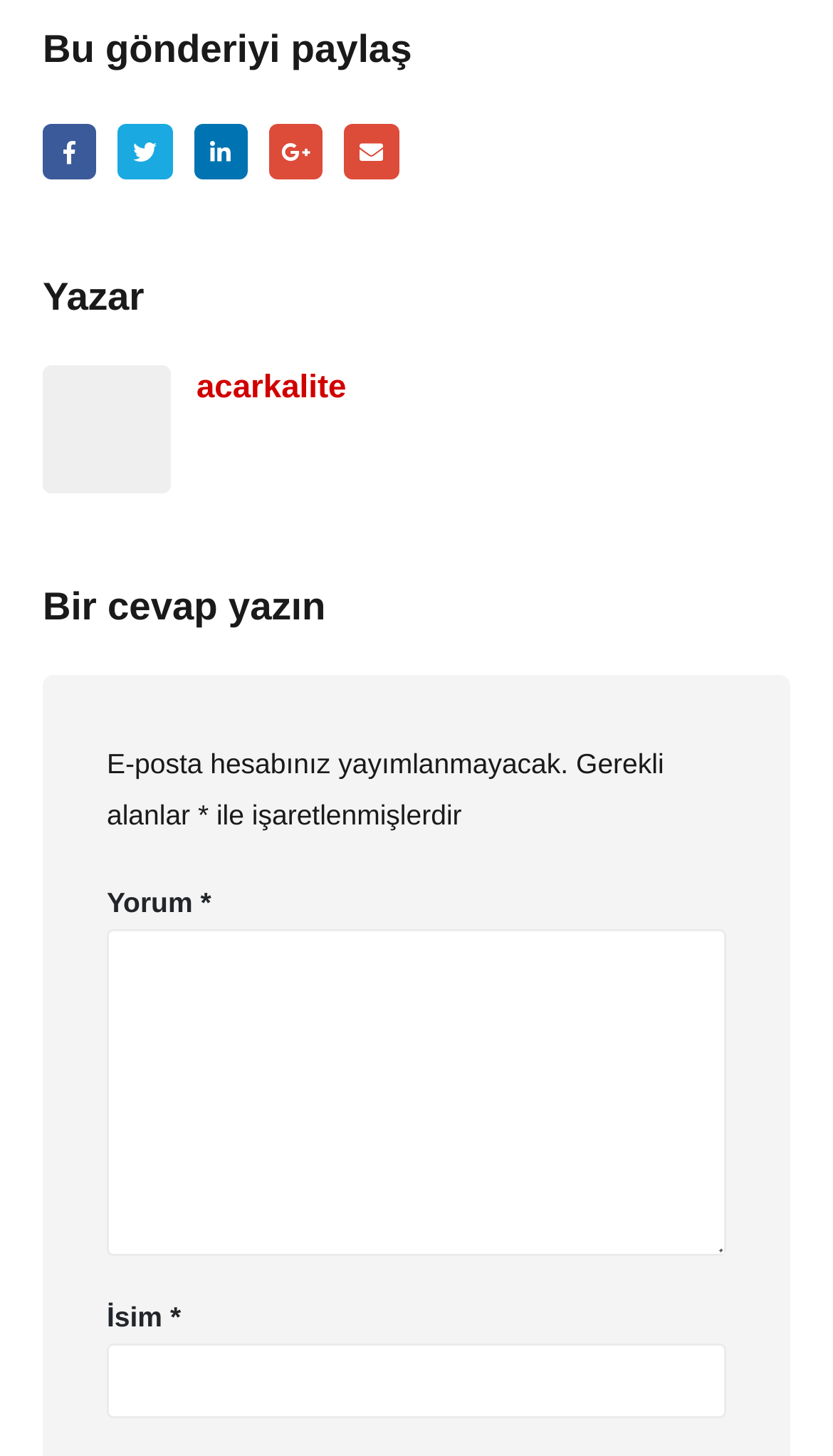Provide a single word or phrase to answer the given question: 
What is the author's username?

acarkalite